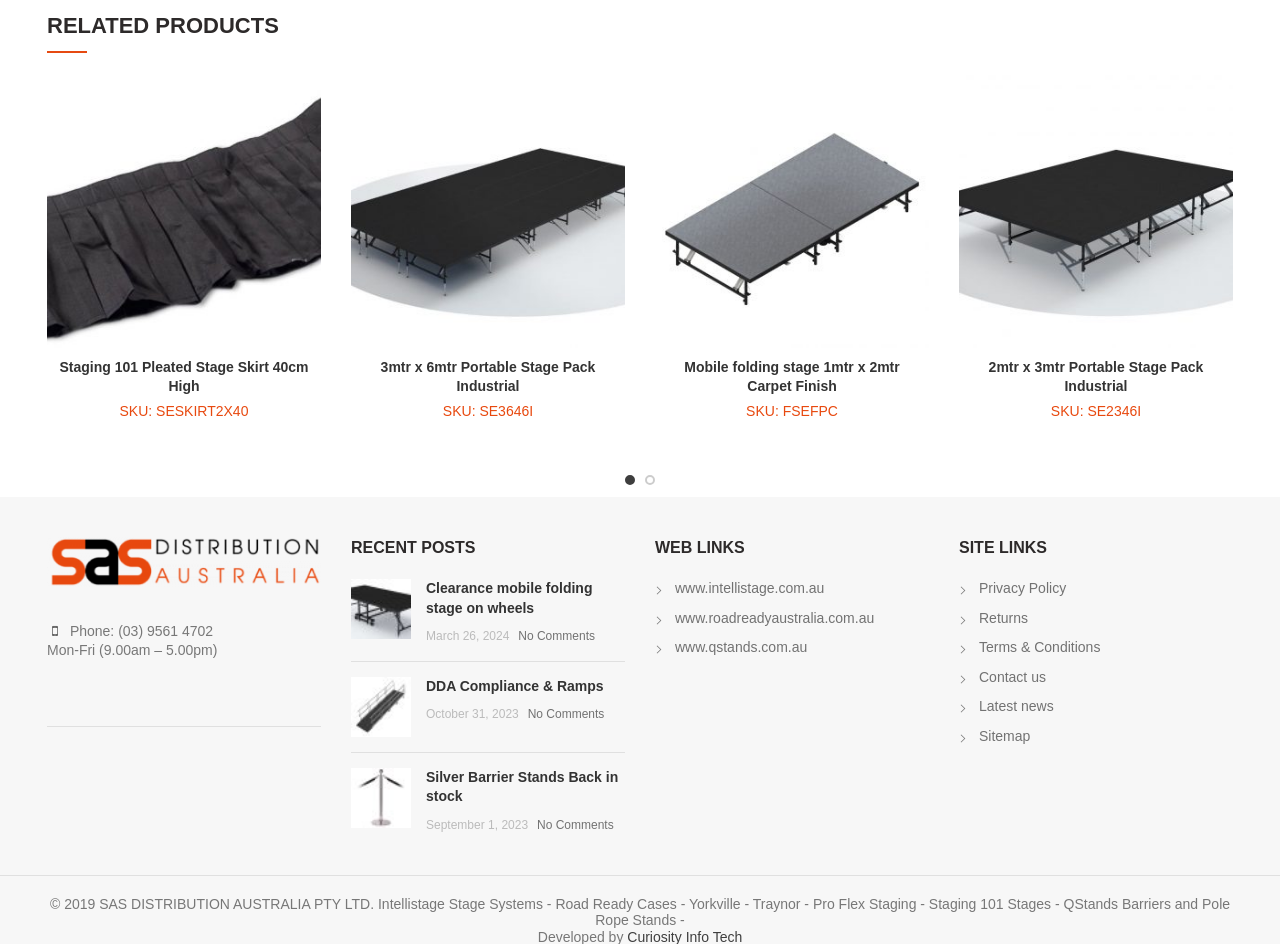Please locate the clickable area by providing the bounding box coordinates to follow this instruction: "Visit www.intellistage.com.au".

[0.527, 0.614, 0.644, 0.631]